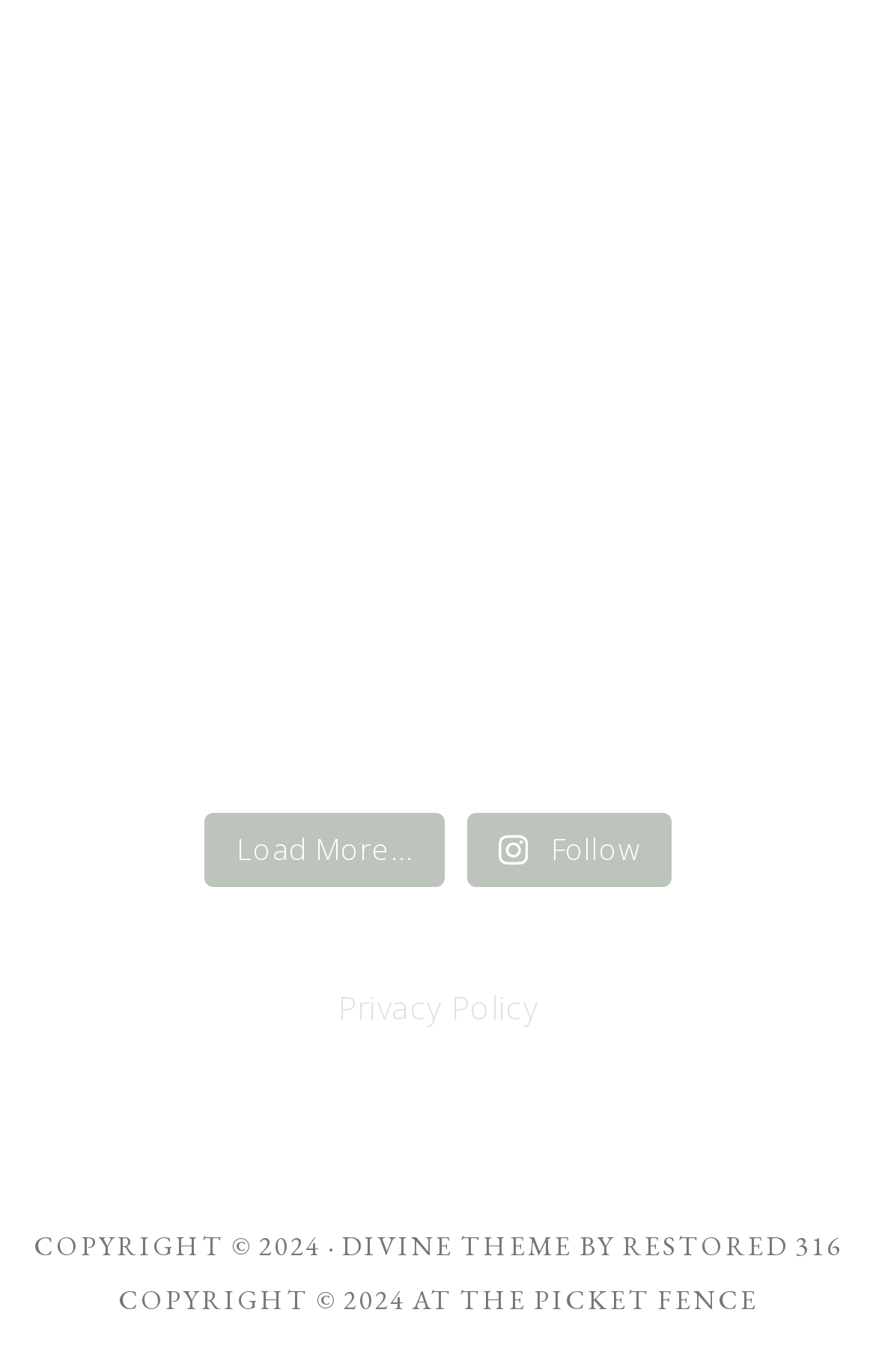Given the description "Restored 316", provide the bounding box coordinates of the corresponding UI element.

[0.71, 0.896, 0.962, 0.922]